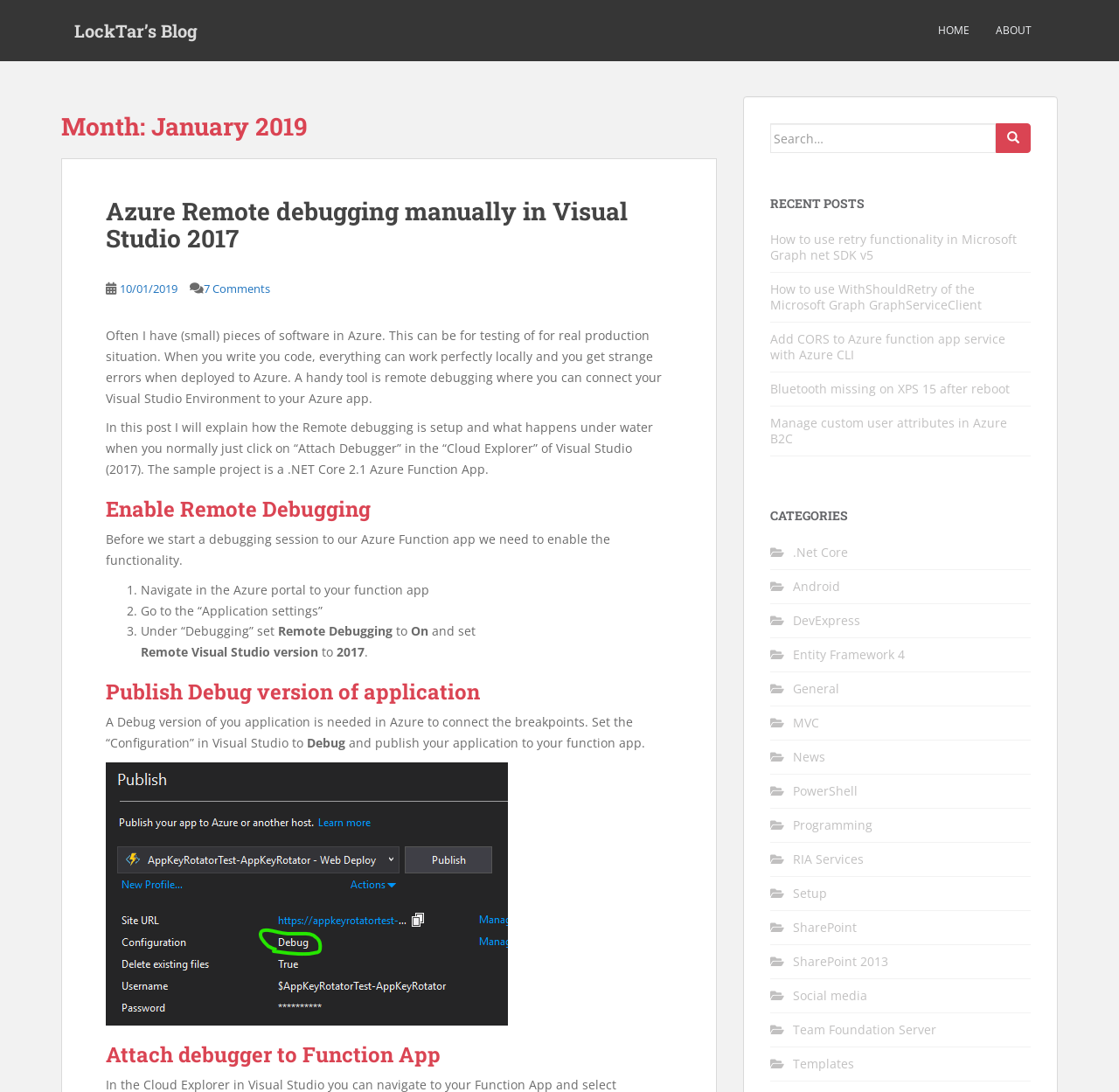Please locate the bounding box coordinates for the element that should be clicked to achieve the following instruction: "Search for something". Ensure the coordinates are given as four float numbers between 0 and 1, i.e., [left, top, right, bottom].

[0.688, 0.113, 0.89, 0.14]